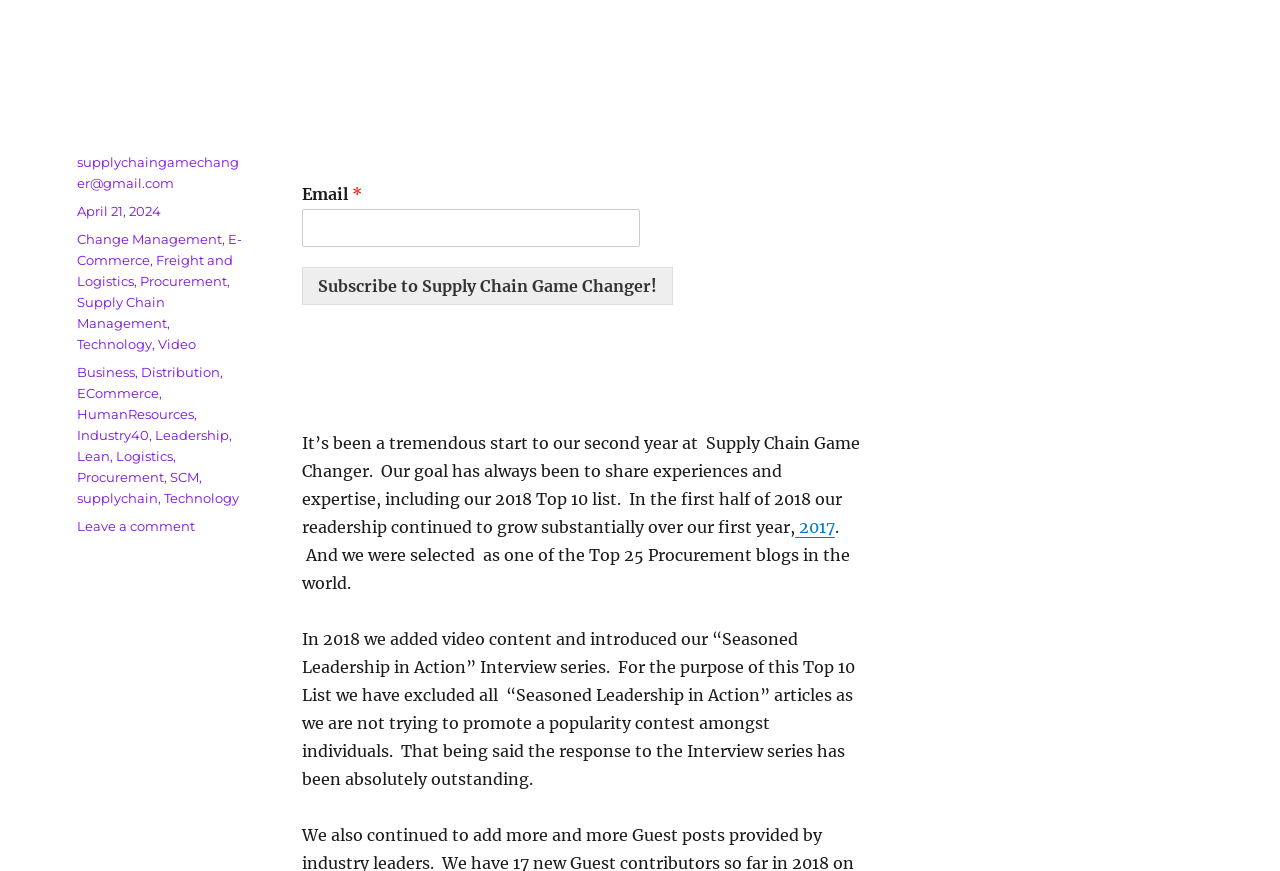Determine the bounding box coordinates of the area to click in order to meet this instruction: "Enter email address".

[0.236, 0.24, 0.5, 0.284]